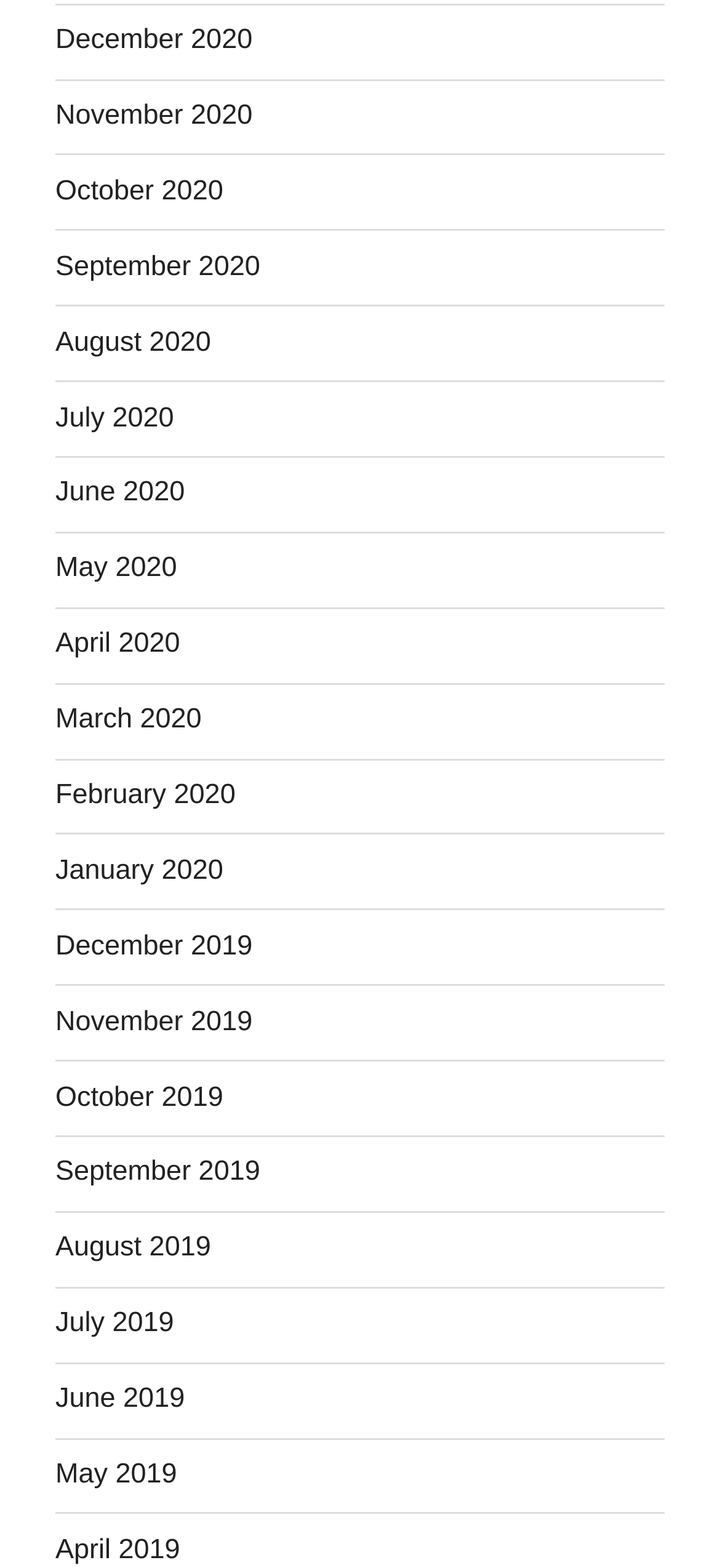Highlight the bounding box of the UI element that corresponds to this description: "September 2019".

[0.077, 0.738, 0.361, 0.758]